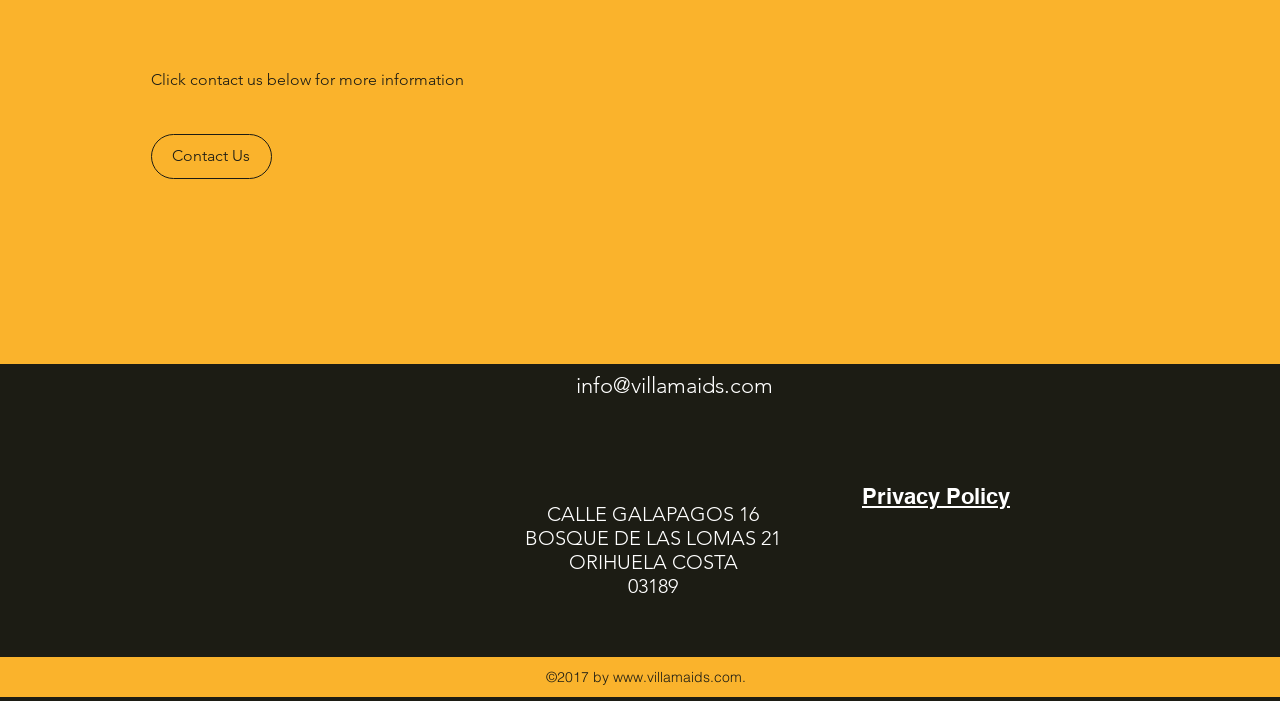Please specify the bounding box coordinates in the format (top-left x, top-left y, bottom-right x, bottom-right y), with all values as floating point numbers between 0 and 1. Identify the bounding box of the UI element described by: info@villamaids.com

[0.45, 0.531, 0.604, 0.57]